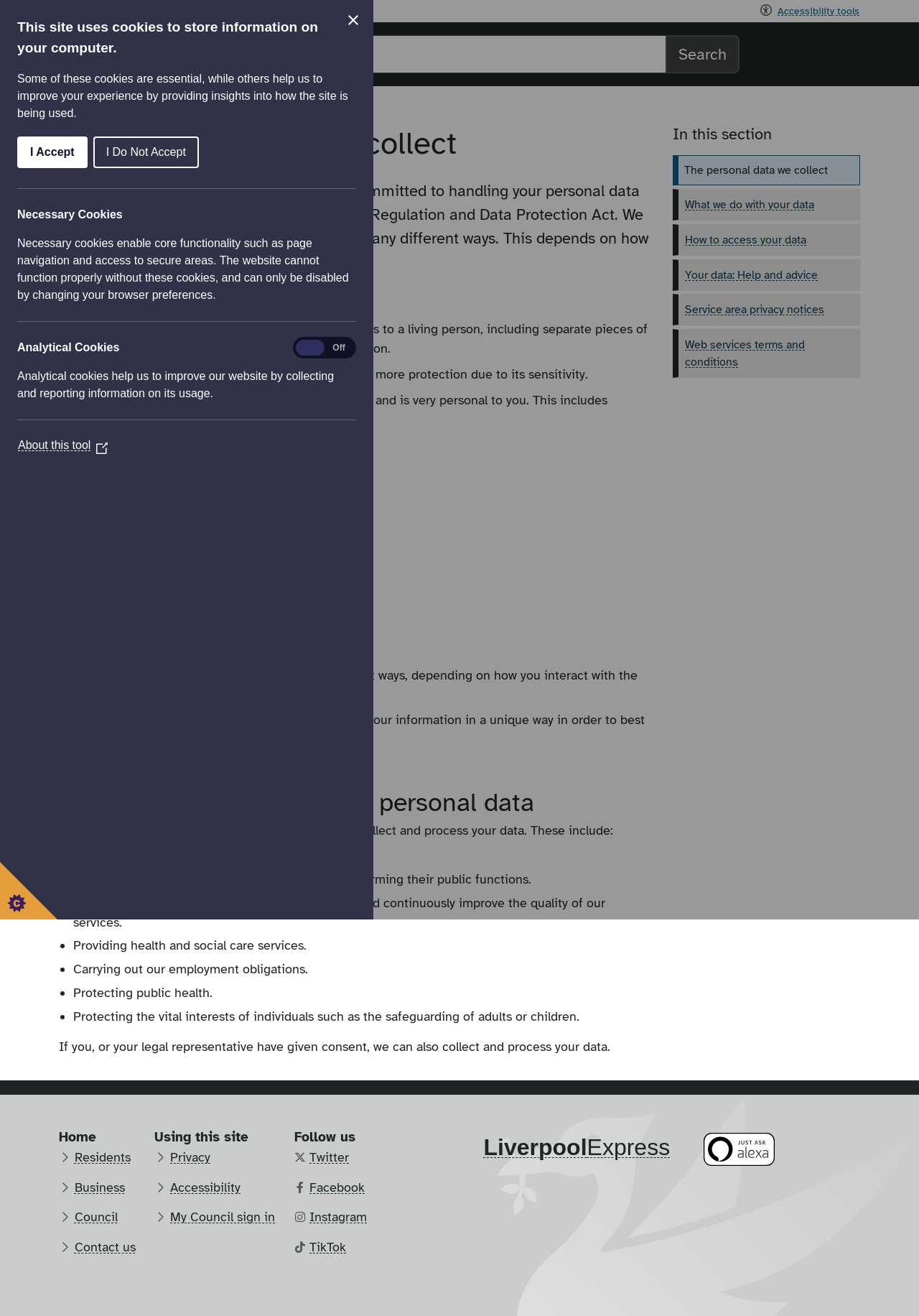Determine the bounding box coordinates for the clickable element required to fulfill the instruction: "View service level privacy notices". Provide the coordinates as four float numbers between 0 and 1, i.e., [left, top, right, bottom].

[0.08, 0.575, 0.311, 0.588]